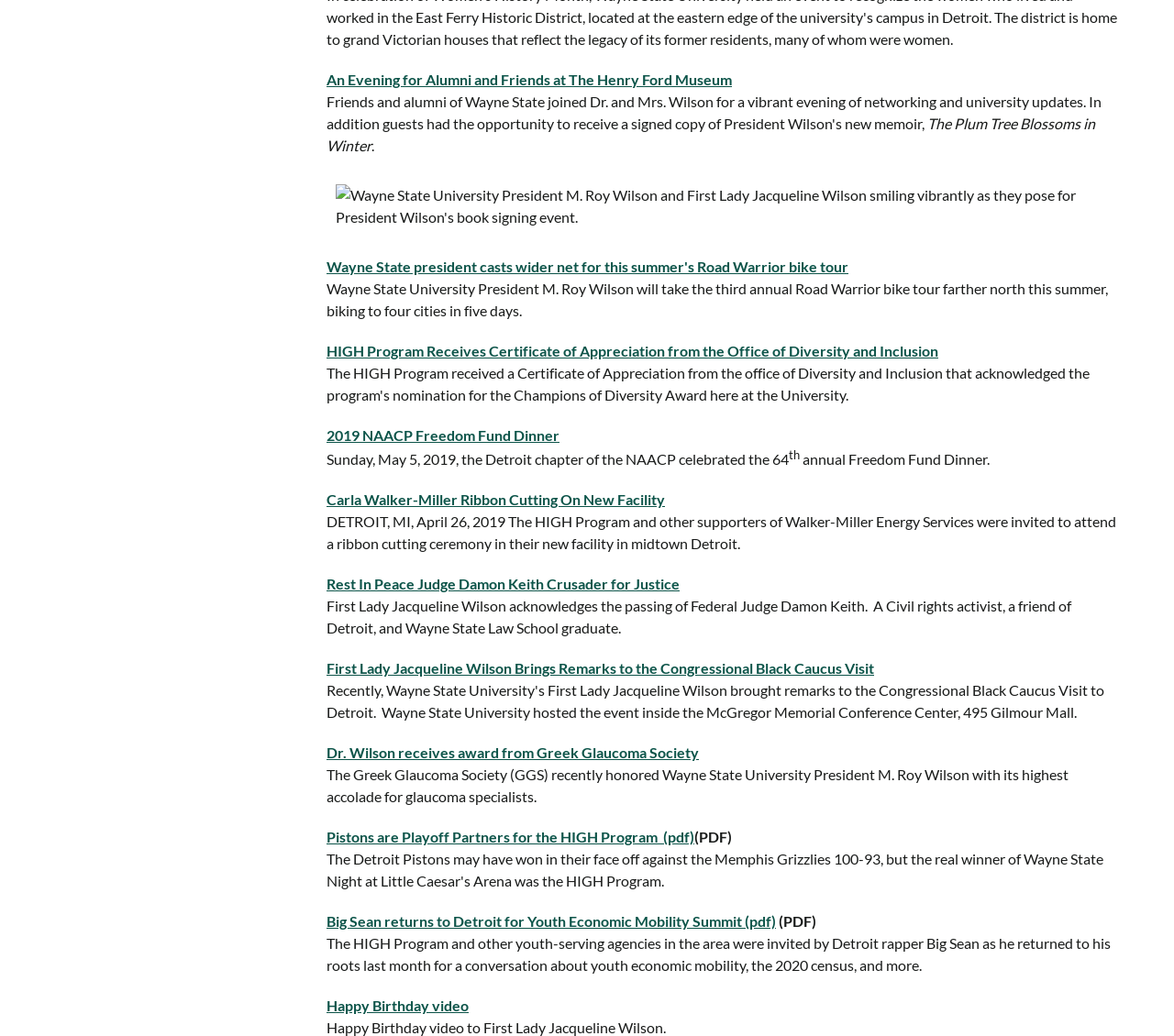Identify the bounding box coordinates of the specific part of the webpage to click to complete this instruction: "Check out the article about Carla Walker-Miller's new facility".

[0.278, 0.474, 0.566, 0.49]